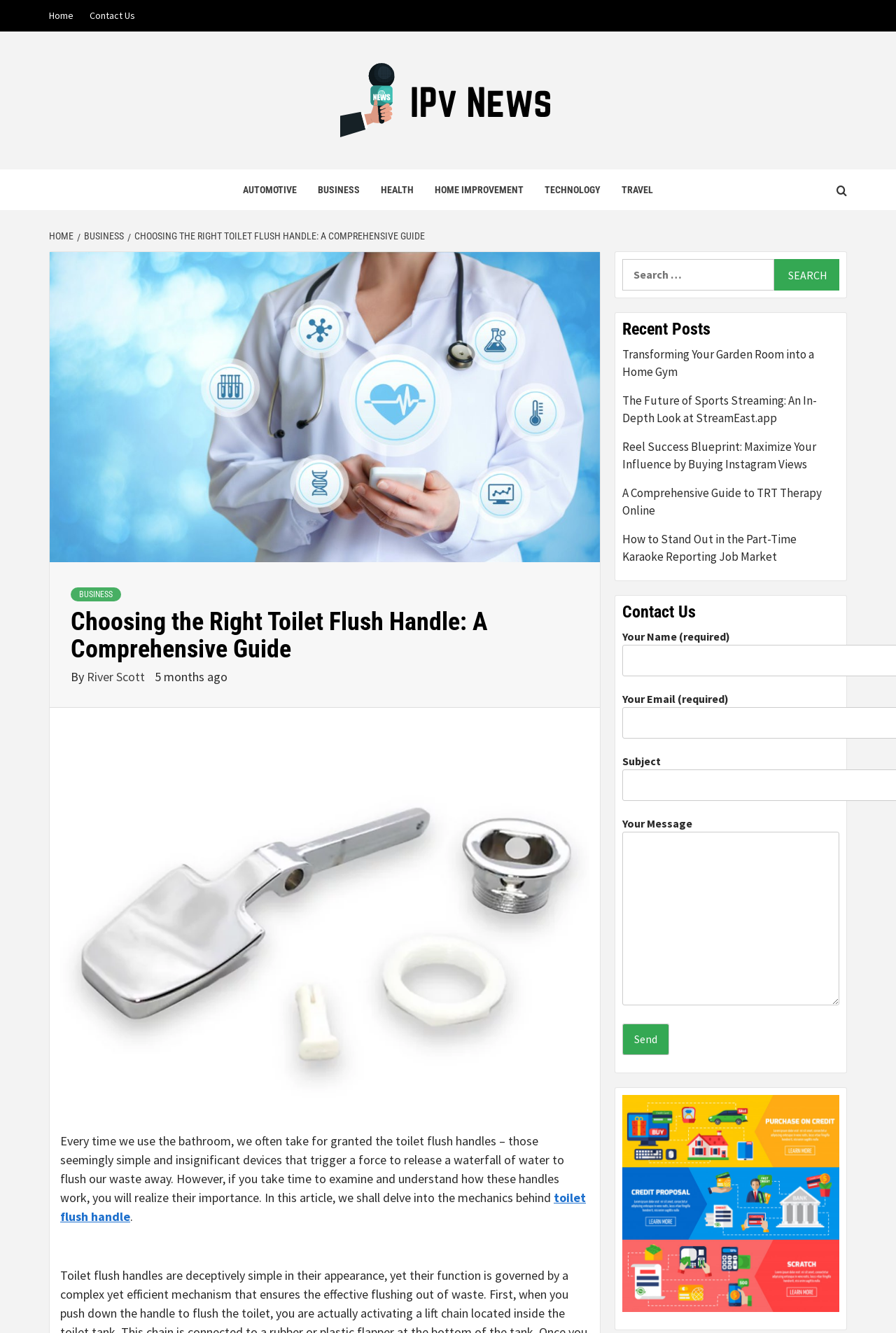Identify the bounding box coordinates for the UI element described as follows: River Scott. Use the format (top-left x, top-left y, bottom-right x, bottom-right y) and ensure all values are floating point numbers between 0 and 1.

[0.097, 0.501, 0.165, 0.514]